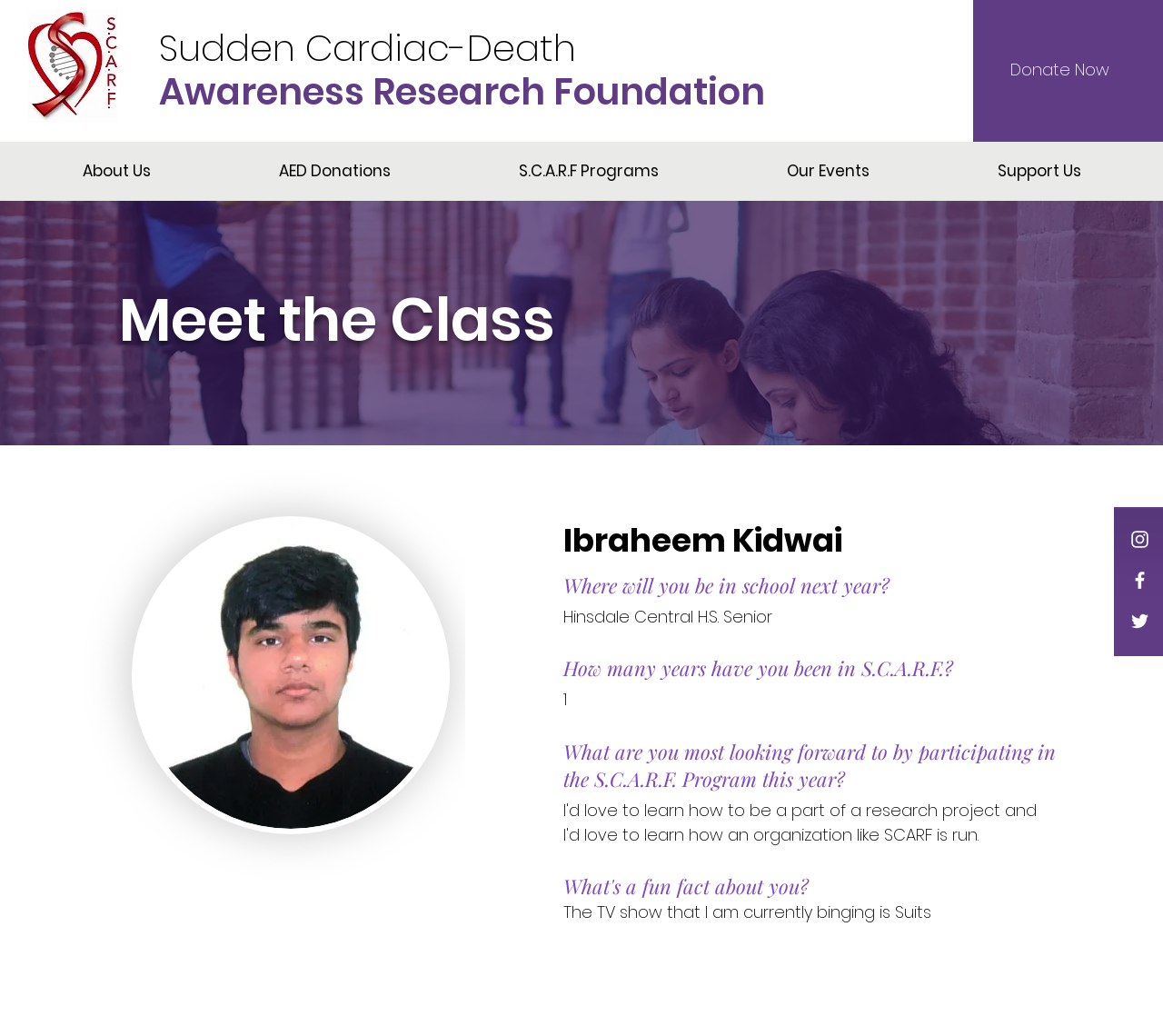Answer the question in a single word or phrase:
What is the current school of the person featured on this webpage?

Hinsdale Central H.S.